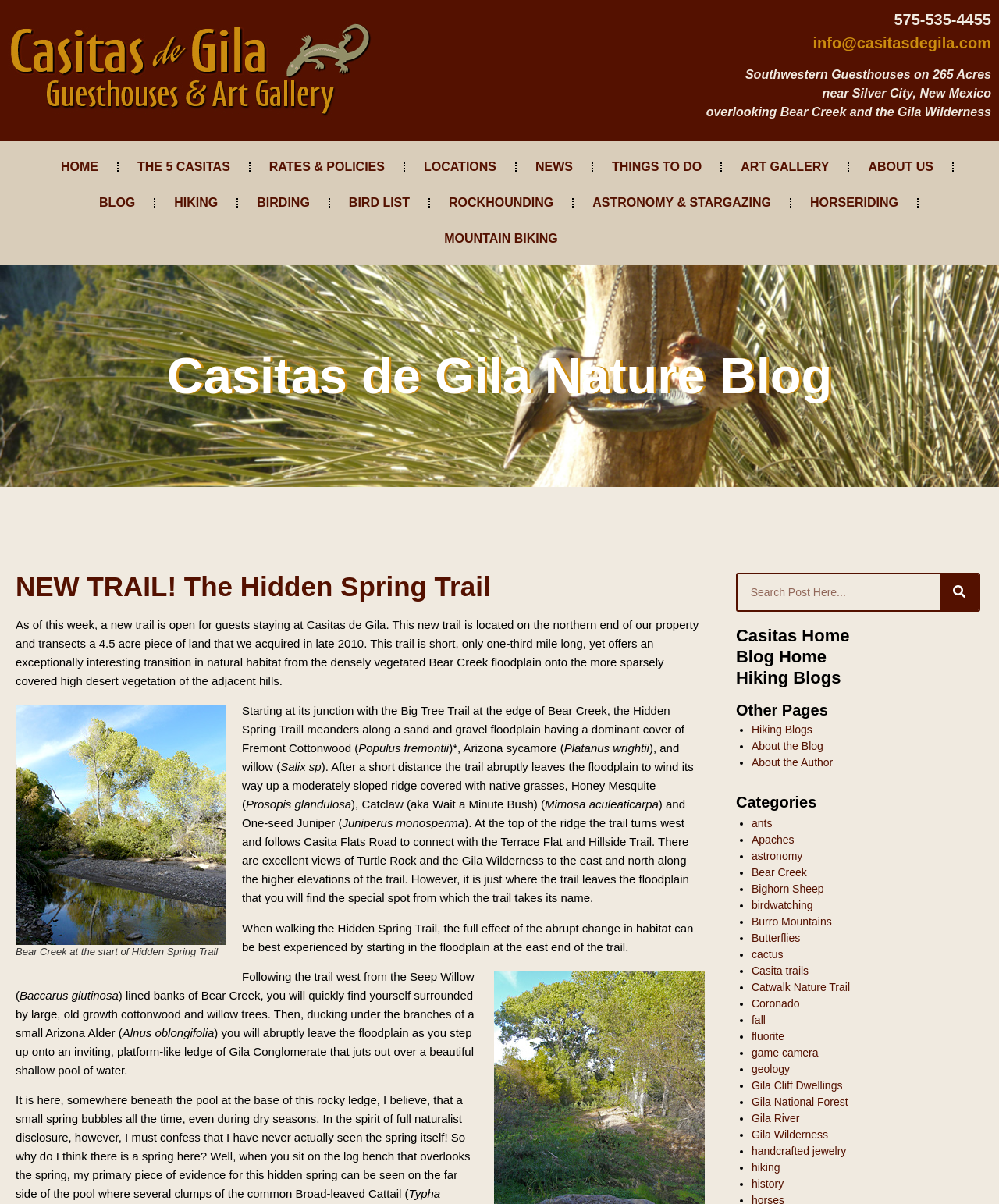How many categories are listed in the sidebar?
We need a detailed and exhaustive answer to the question. Please elaborate.

The sidebar on the right side of the webpage lists 9 categories: ants, Apaches, astronomy, Bear Creek, Bighorn Sheep, birdwatching, and a few more.